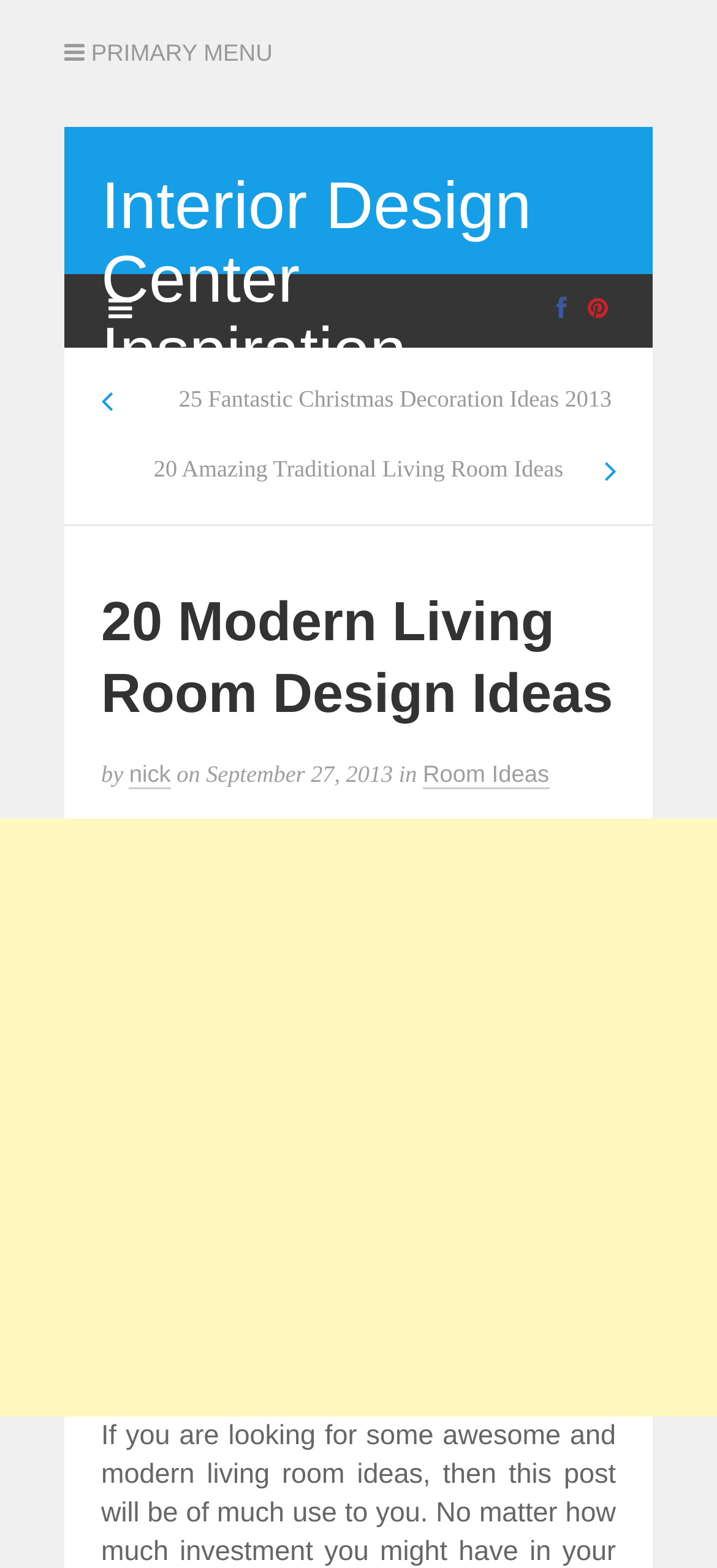Locate the bounding box coordinates of the clickable region to complete the following instruction: "Read 20 Modern Living Room Design Ideas."

[0.141, 0.374, 0.859, 0.465]